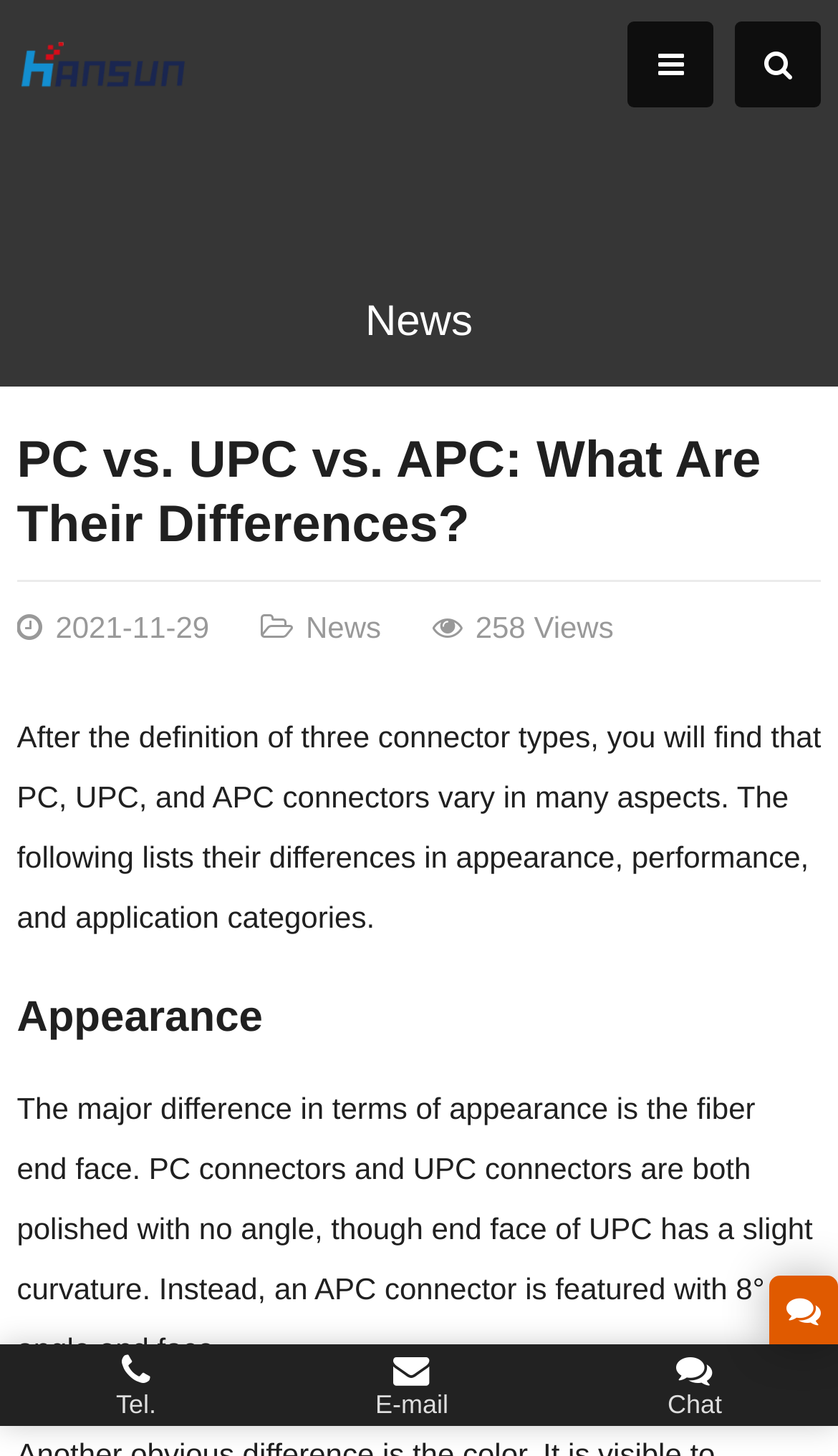What is the main heading of this webpage? Please extract and provide it.

PC vs. UPC vs. APC: What Are Their Differences?